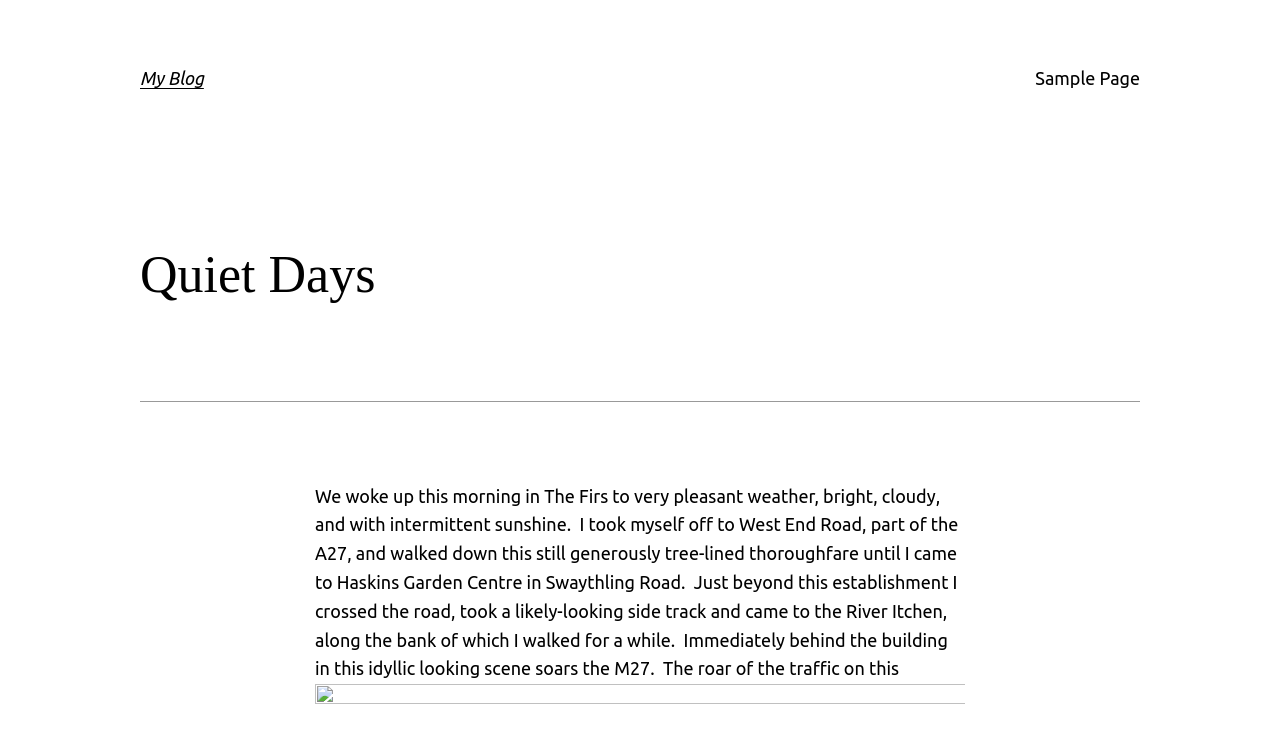Based on the image, give a detailed response to the question: What is located near the River Itchen?

According to the blog post, the author walked along the bank of the River Itchen and mentioned that the M27 soars behind a building in the idyllic scene, indicating that the M27 is located near the River Itchen.